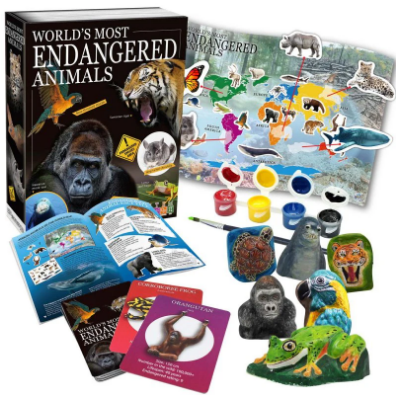Explain the details of the image you are viewing.

The image showcases the "World's Most Endangered Animals" kit by Wild Environmental Science, designed to educate children about wildlife conservation. Prominently displayed is an illustrated book titled "World's Most Endangered Animals," featuring a striking cover with images of a gorilla and a tiger, drawing attention to the urgent need for conservation efforts. 

Surrounding the book are various engaging components: a colorful map highlighting different endangered species, modeling paint pots, and several animal figures representing endangered species, such as a gorilla, seal, and frog. Educational cards are also visible, which likely contain information about these animals and their habitats. This kit provides an interactive experience, enabling children to learn about biodiversity through hands-on activities while emphasizing the importance of protecting endangered species and their environments.